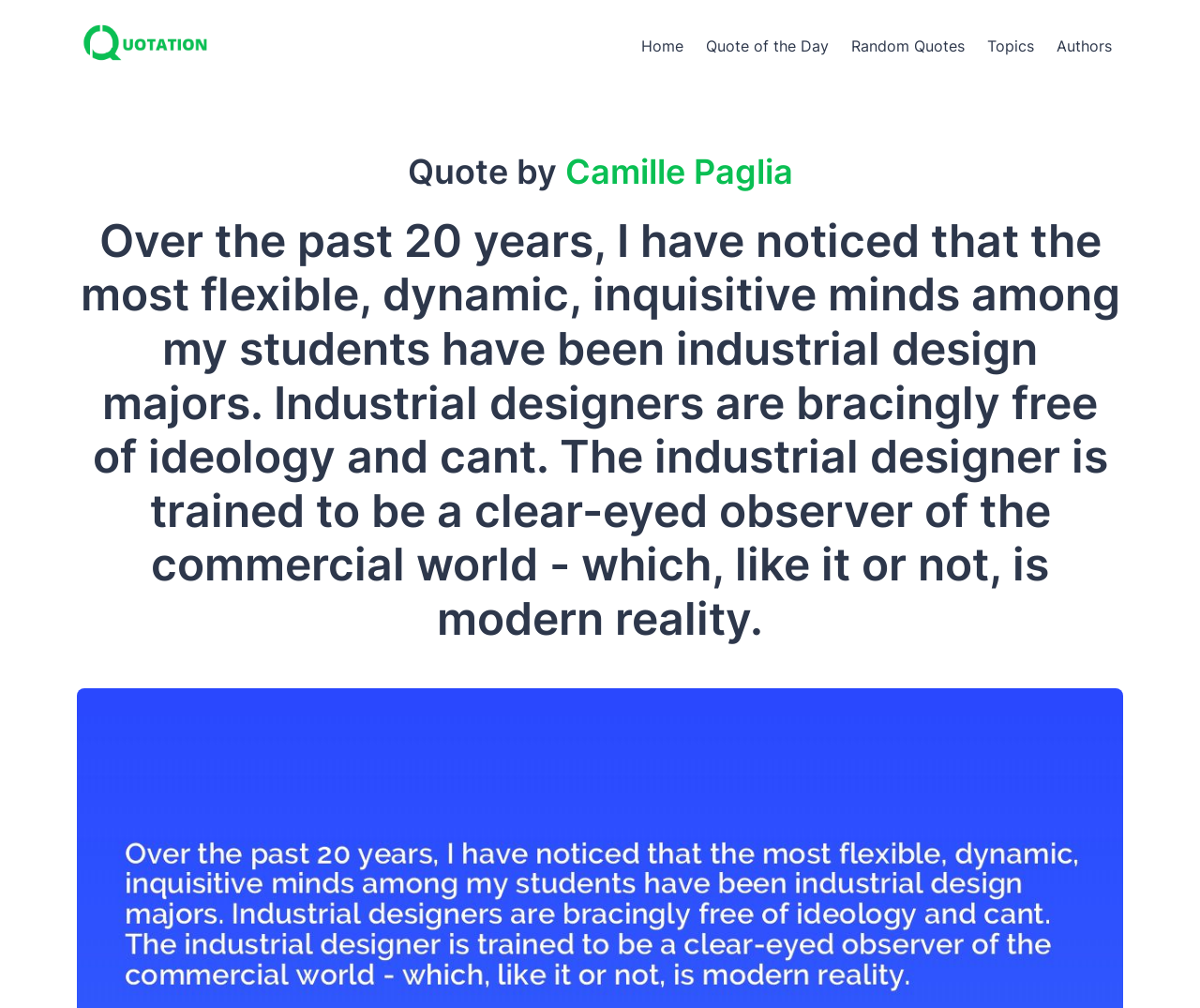Provide a short answer to the following question with just one word or phrase: What is the name of the author of the quote?

Camille Paglia